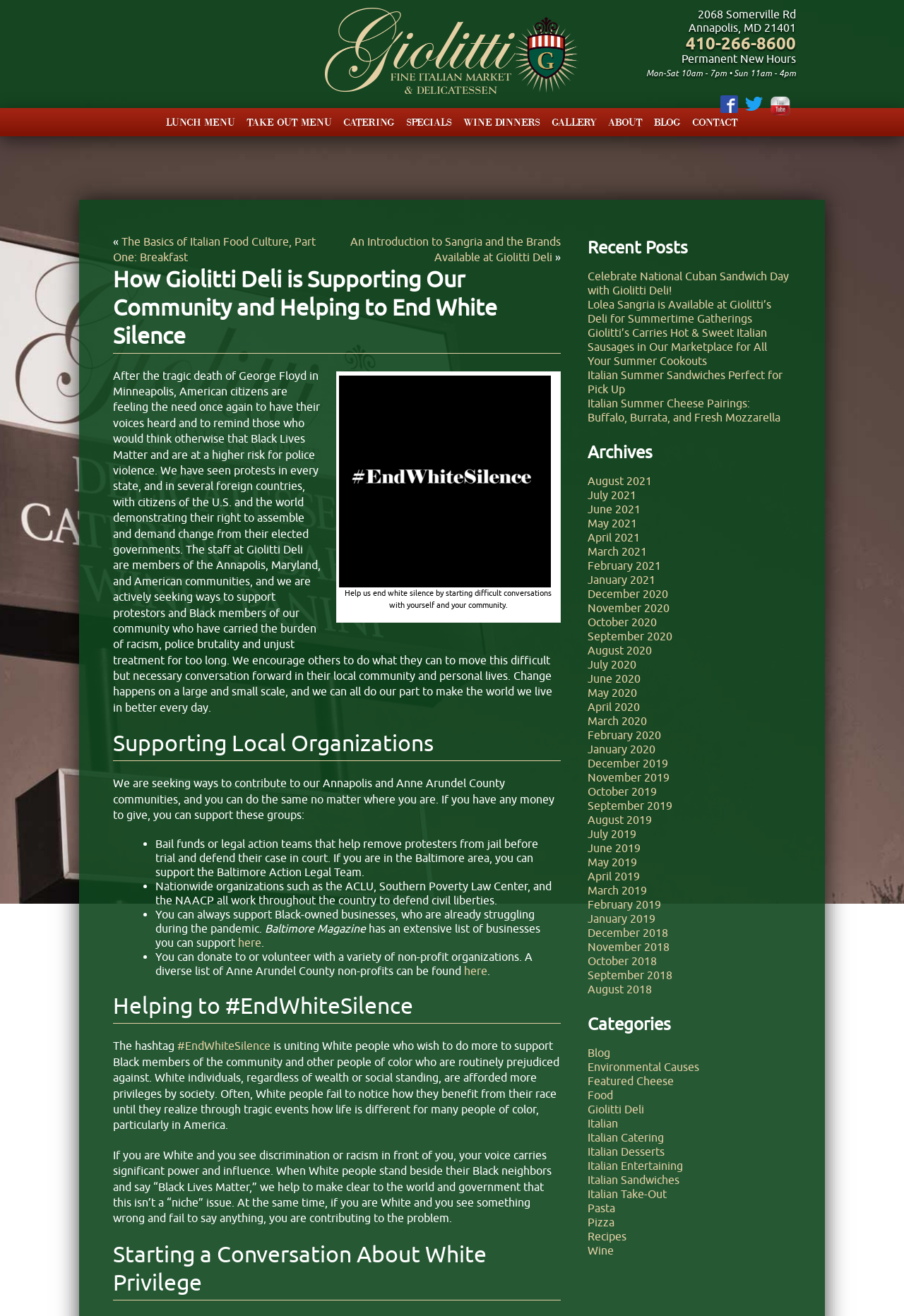Specify the bounding box coordinates of the area to click in order to execute this command: 'Click on LUNCH MENU'. The coordinates should consist of four float numbers ranging from 0 to 1, and should be formatted as [left, top, right, bottom].

[0.177, 0.082, 0.266, 0.103]